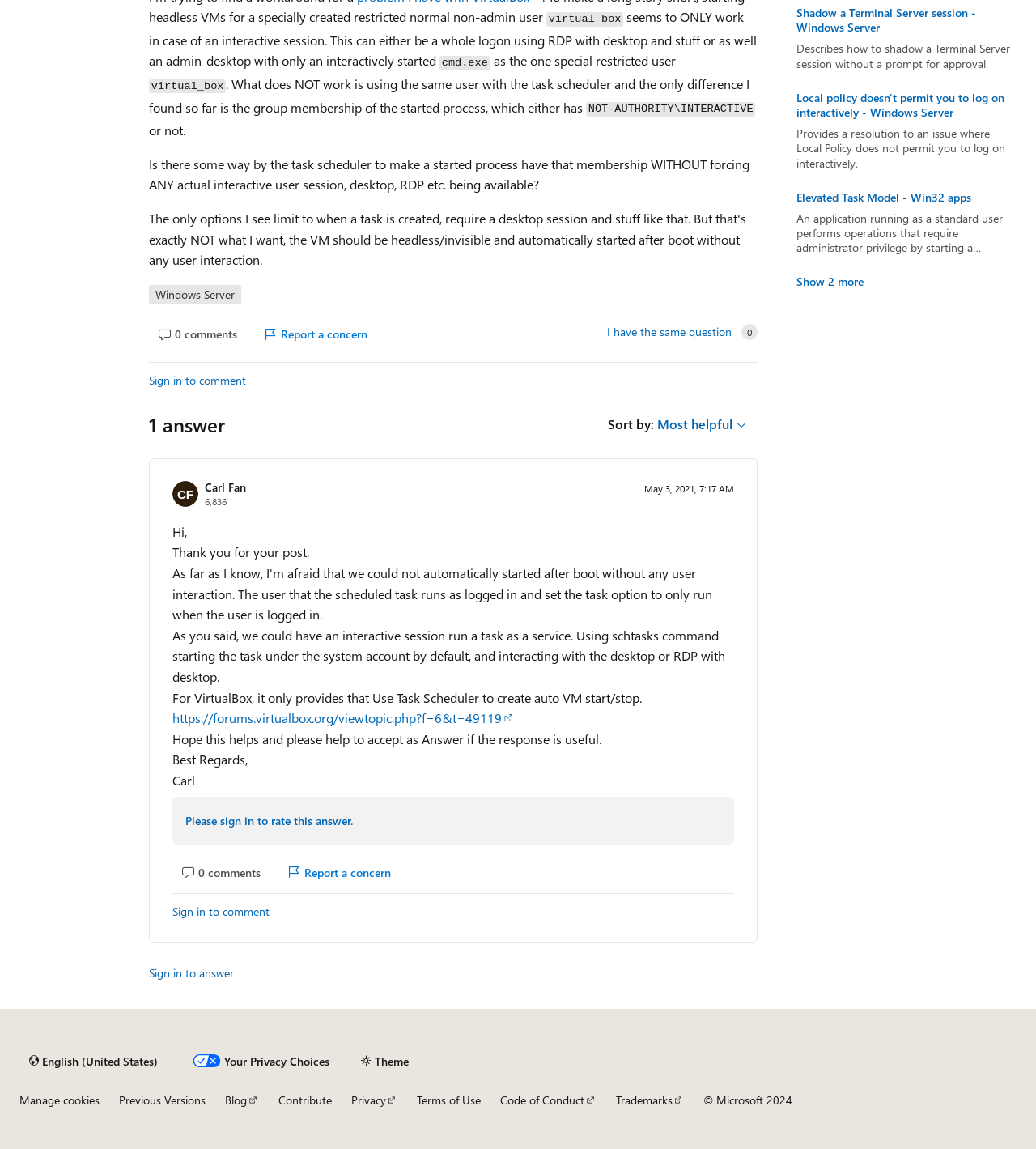Provide the bounding box coordinates of the HTML element described by the text: "Contribute". The coordinates should be in the format [left, top, right, bottom] with values between 0 and 1.

[0.268, 0.95, 0.32, 0.964]